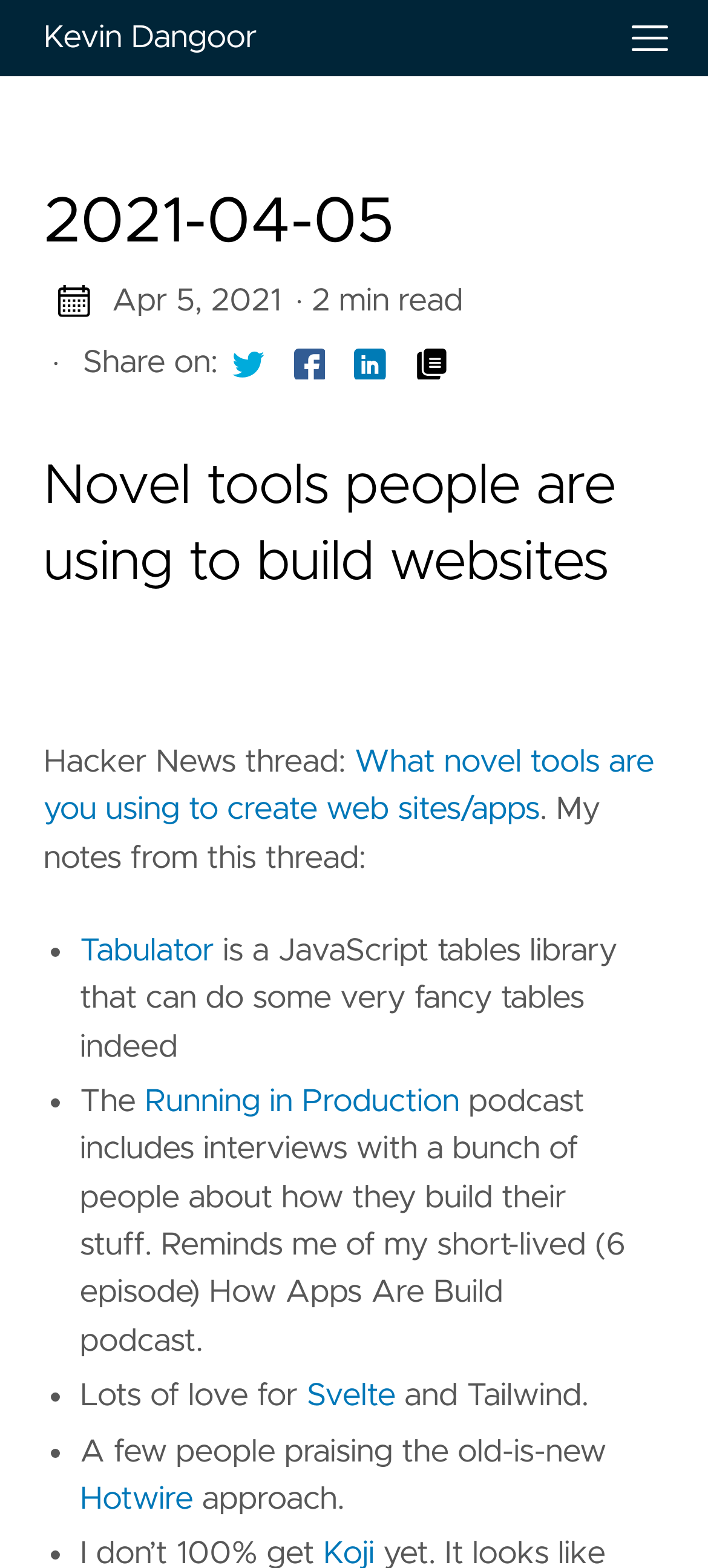Given the element description Running in Production, specify the bounding box coordinates of the corresponding UI element in the format (top-left x, top-left y, bottom-right x, bottom-right y). All values must be between 0 and 1.

[0.204, 0.692, 0.649, 0.713]